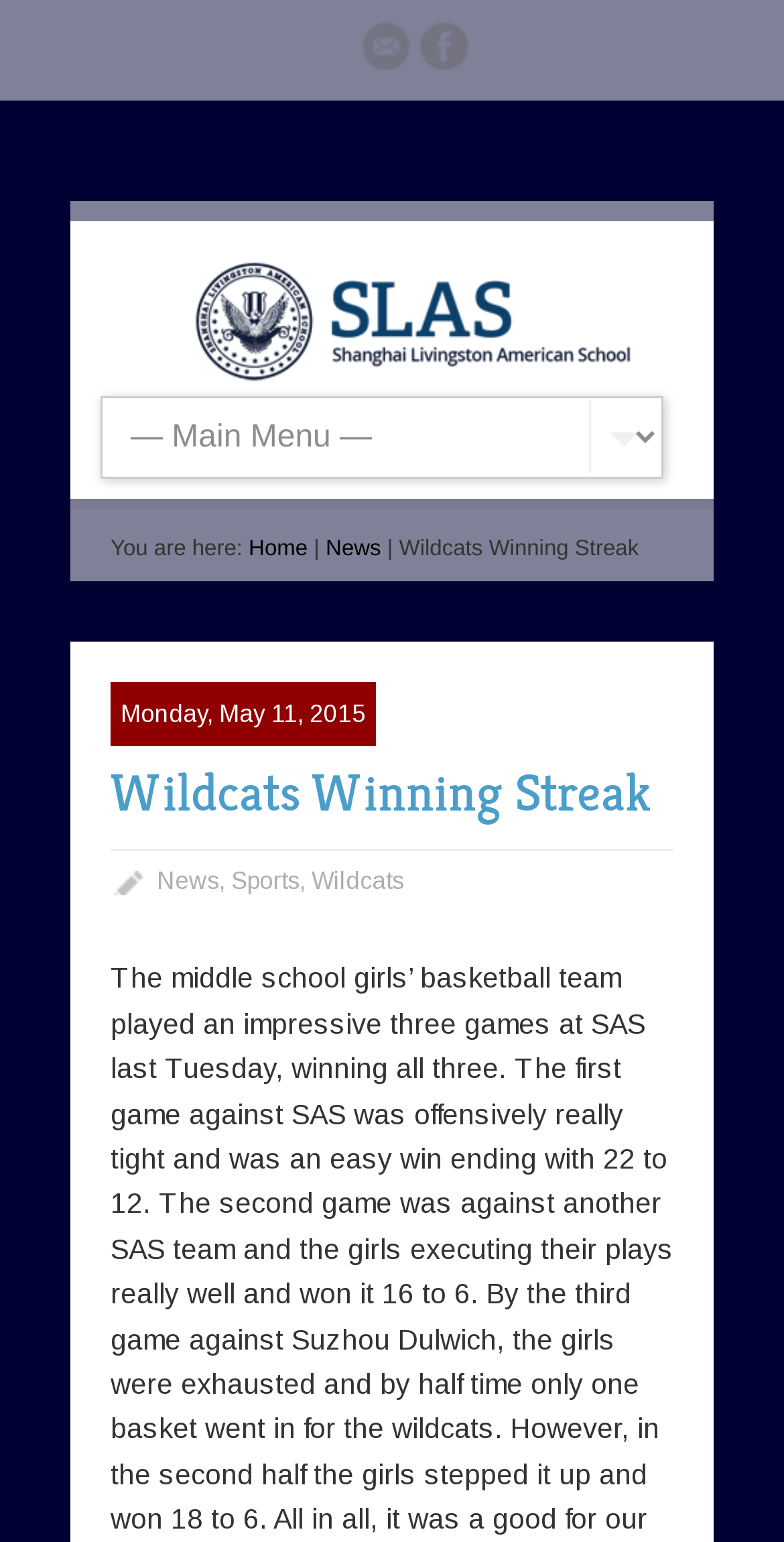Return the bounding box coordinates of the UI element that corresponds to this description: "Email". The coordinates must be given as four float numbers in the range of 0 and 1, [left, top, right, bottom].

[0.46, 0.014, 0.522, 0.054]